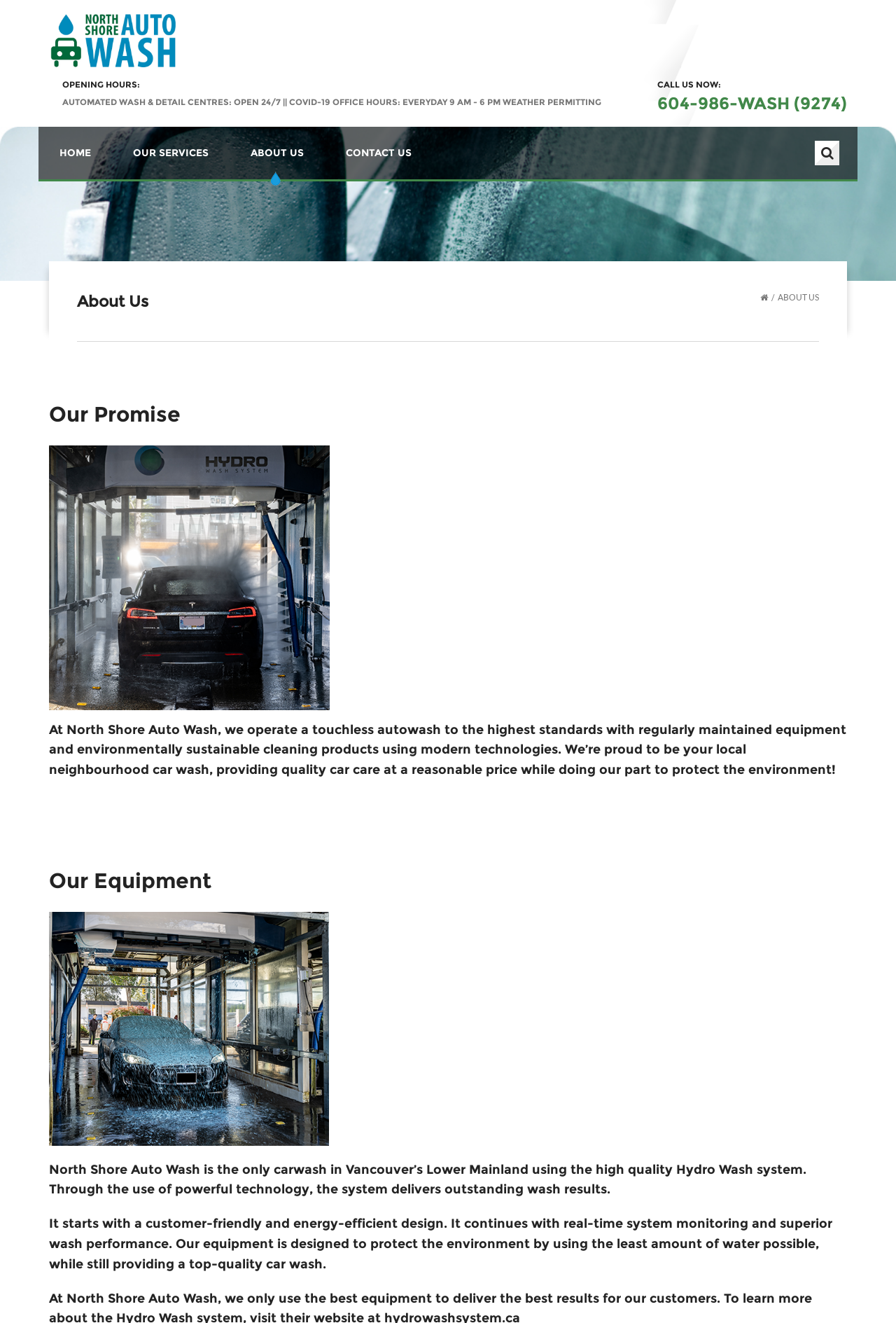Look at the image and answer the question in detail:
What is the focus of North Shore Auto Wash?

I found the focus of North Shore Auto Wash by reading the section about 'Our Promise', which states that they operate a touchless autowash to the highest standards with regularly maintained equipment and environmentally sustainable cleaning products, providing quality car care at a reasonable price while doing their part to protect the environment.